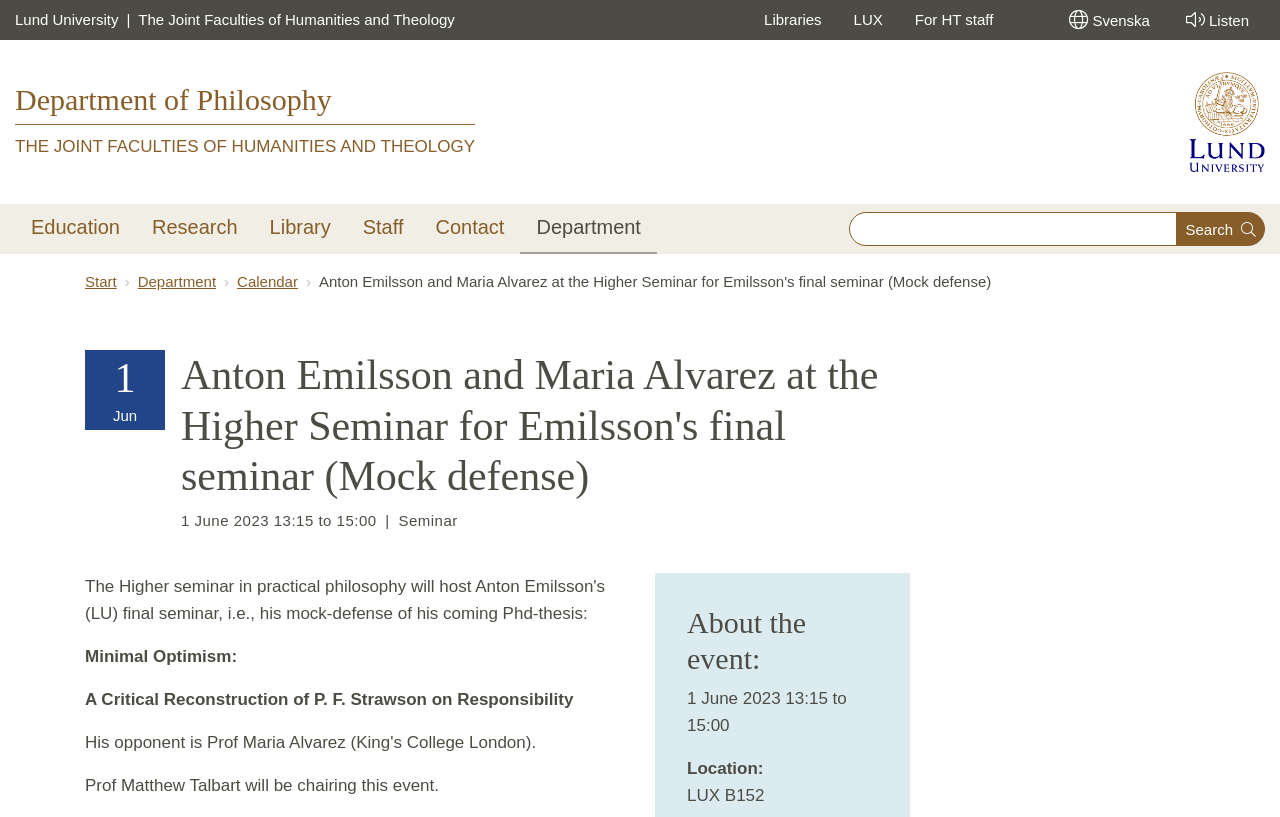What is the date of the Higher Seminar?
Answer the question with a detailed and thorough explanation.

I found the date of the Higher Seminar by looking at the text '1 June 2023 13:15 to 15:00' which appears twice on the webpage, indicating the date and time of the event.